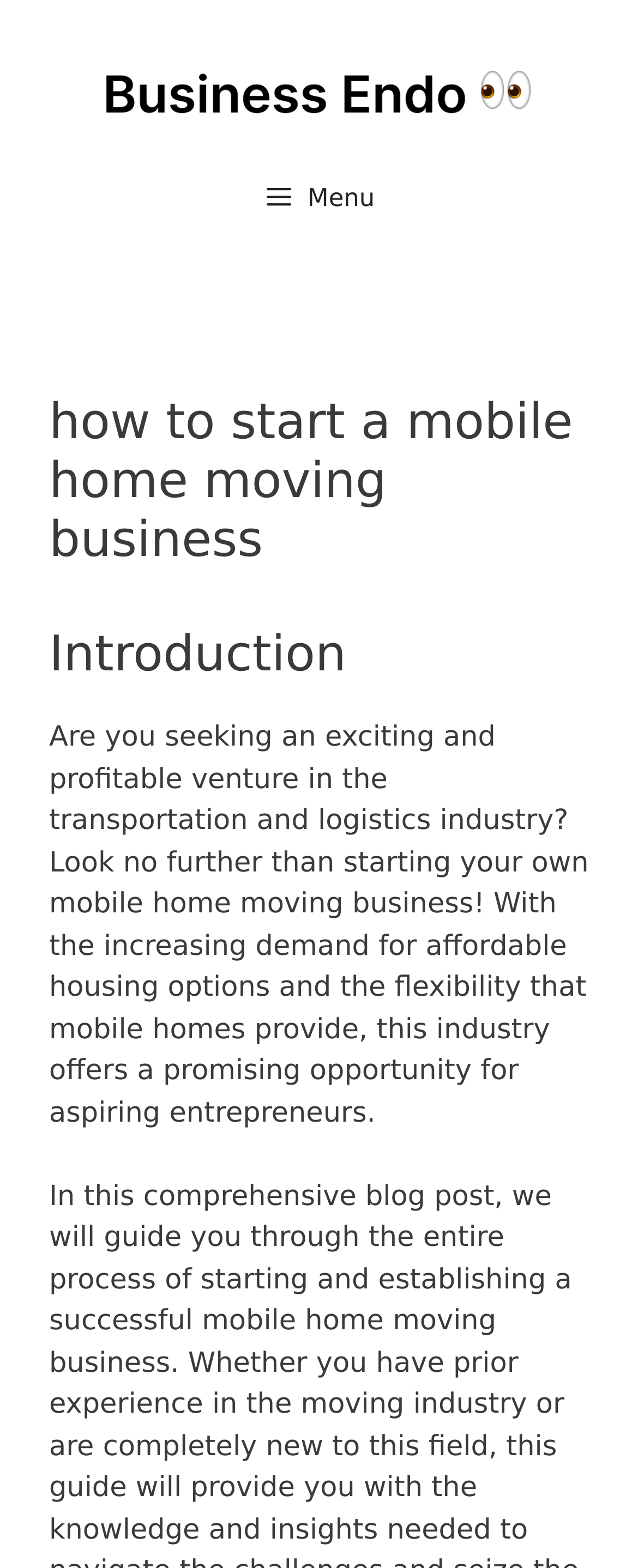Provide a short answer to the following question with just one word or phrase: What is the current trend in the mobile home industry?

Increasing demand